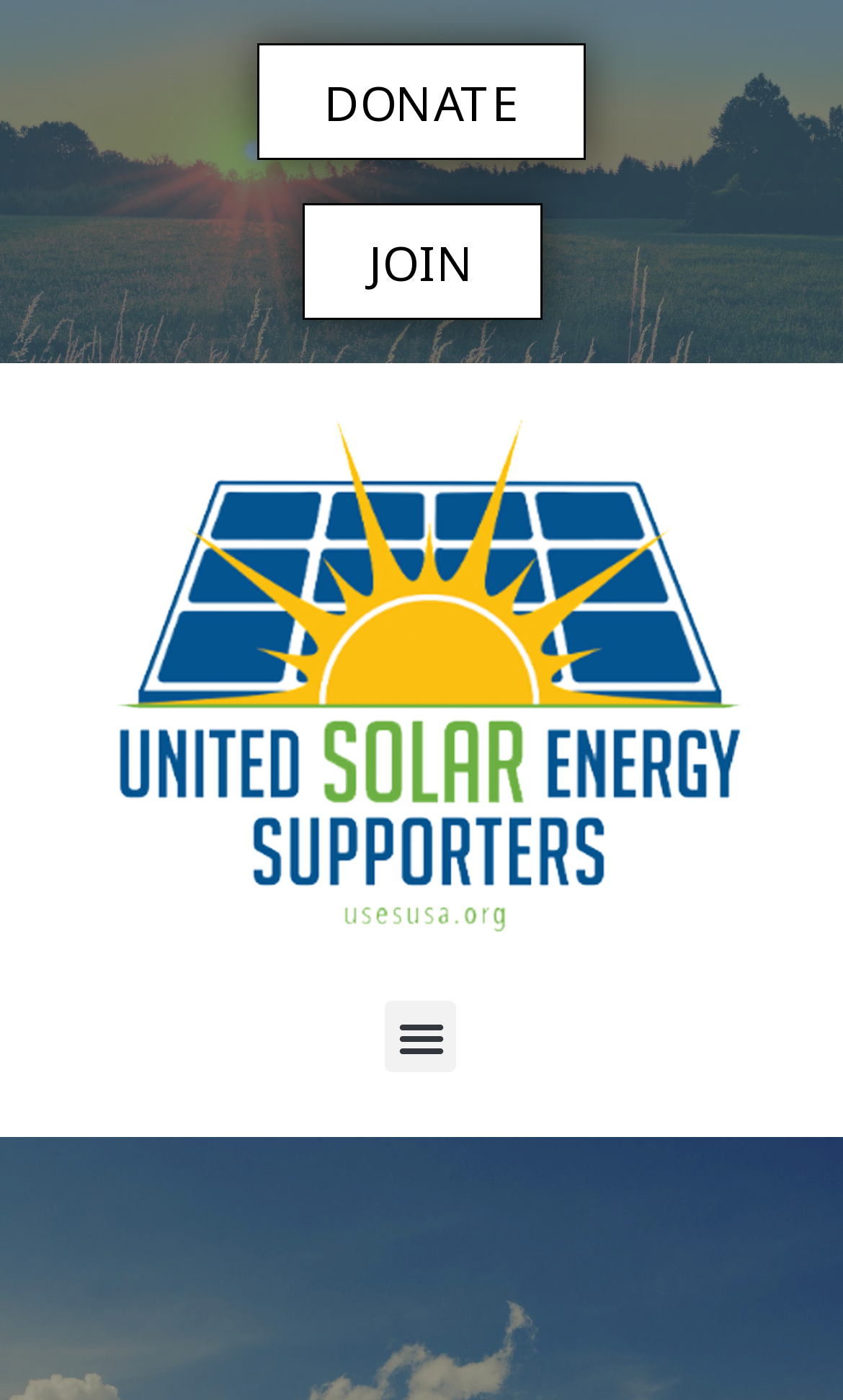Locate the heading on the webpage and return its text.

United Solar Energy Supporters (USES) is a grassroots community of advocates who support harvesting sunshine for emissions-free electricity.